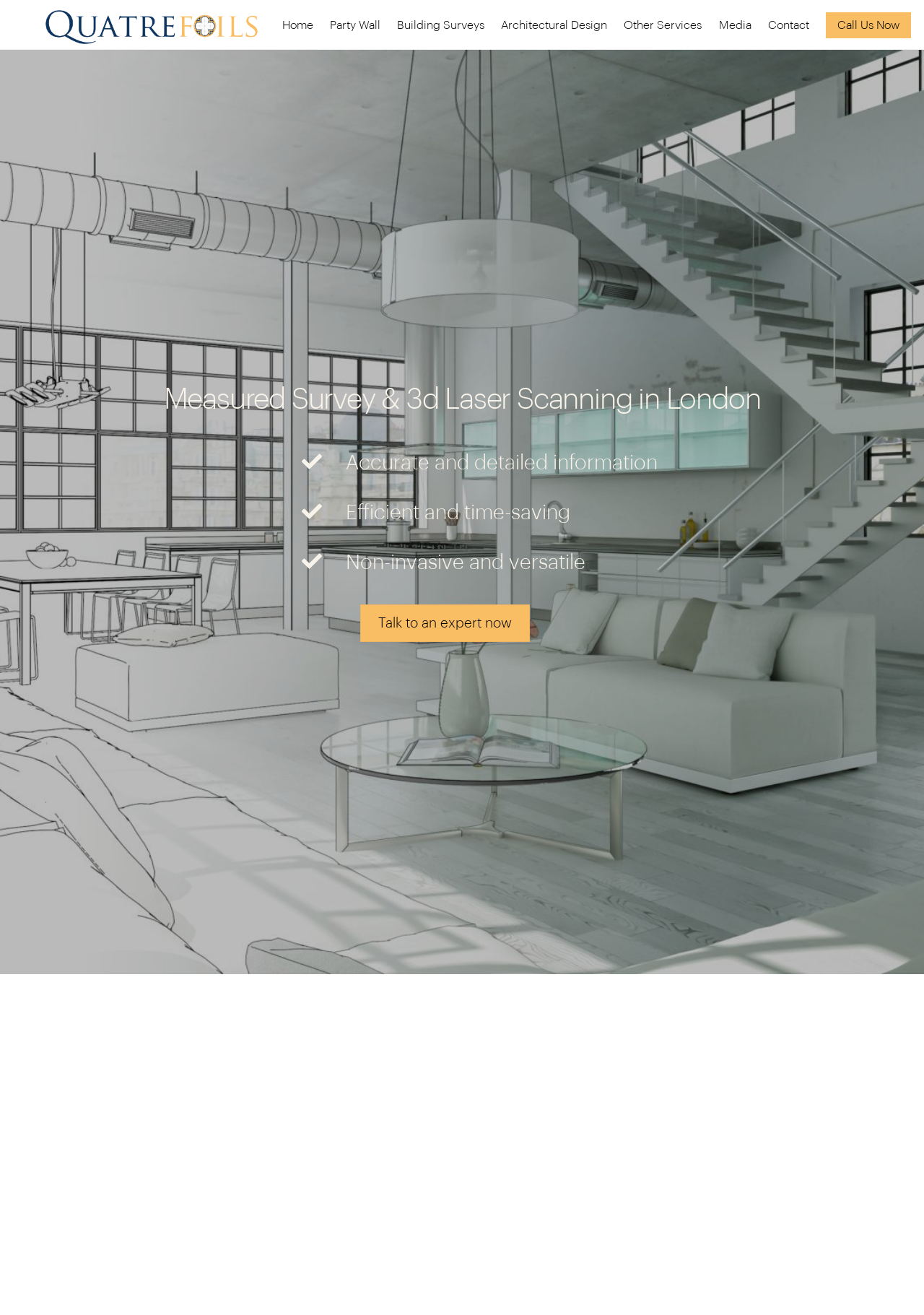Please specify the bounding box coordinates of the area that should be clicked to accomplish the following instruction: "Click on the 'Party Wall' link". The coordinates should consist of four float numbers between 0 and 1, i.e., [left, top, right, bottom].

[0.349, 0.007, 0.419, 0.032]